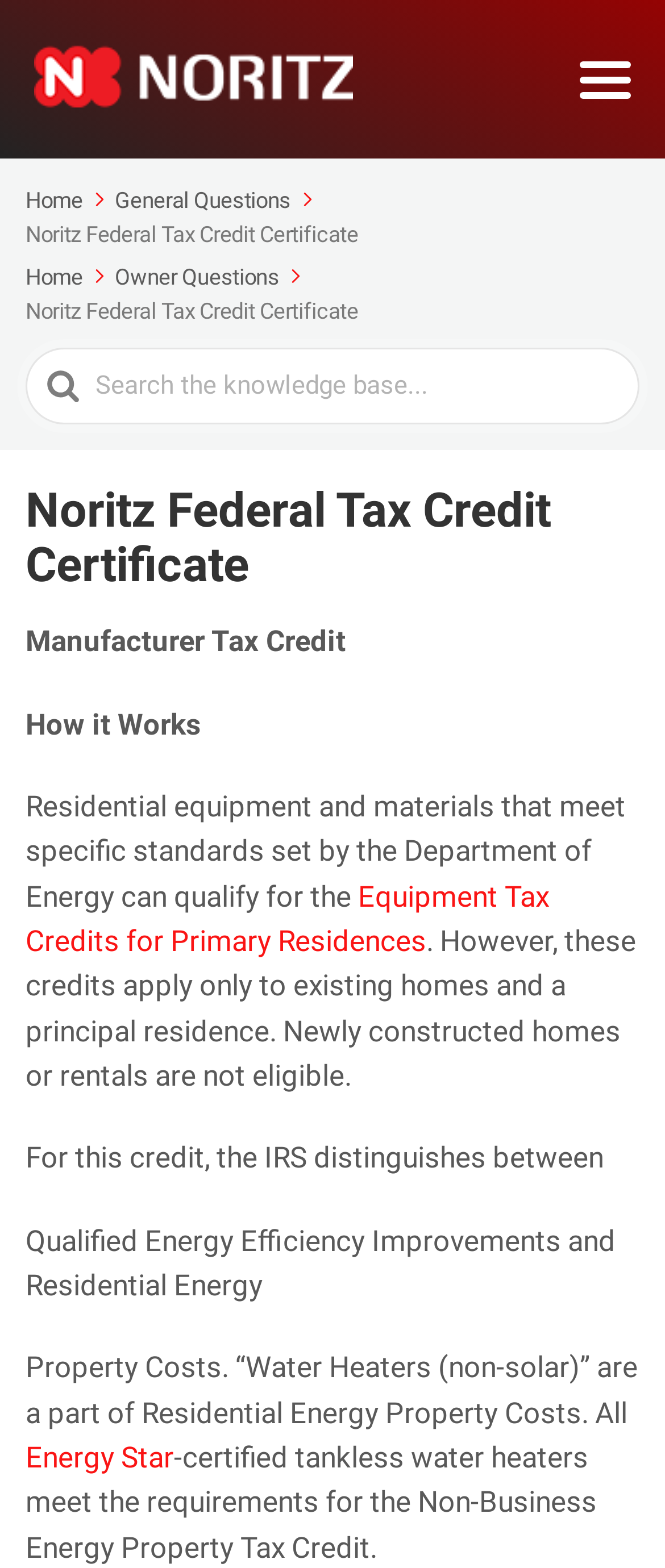Locate the bounding box coordinates of the area you need to click to fulfill this instruction: 'Go to 'Home''. The coordinates must be in the form of four float numbers ranging from 0 to 1: [left, top, right, bottom].

[0.038, 0.12, 0.165, 0.136]